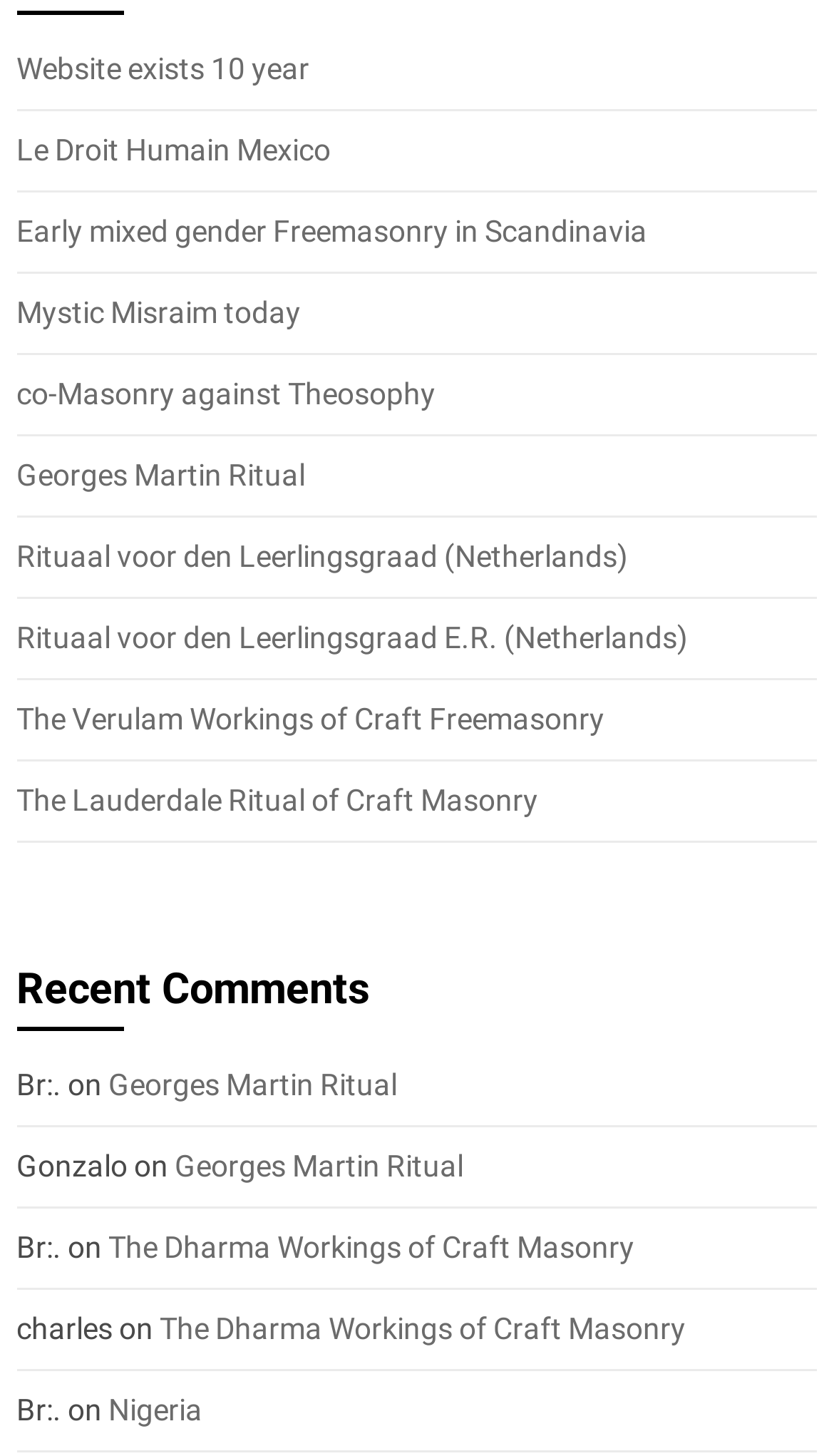Locate the bounding box coordinates of the area where you should click to accomplish the instruction: "Read about 'Early mixed gender Freemasonry in Scandinavia'".

[0.02, 0.147, 0.776, 0.171]